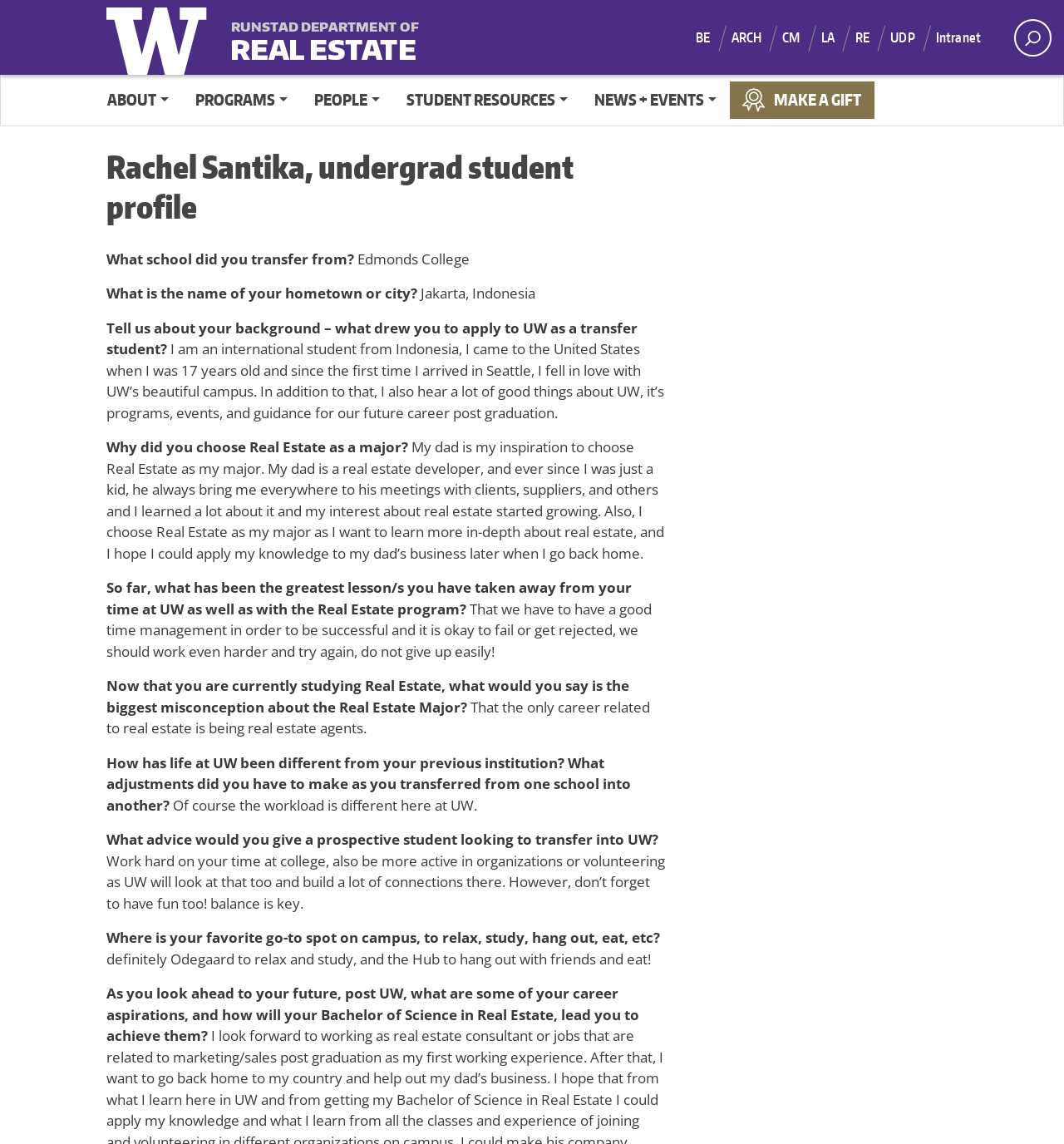What is Rachel Santika's favorite spot on campus?
Based on the visual details in the image, please answer the question thoroughly.

According to the webpage, Rachel Santika mentioned that her favorite go-to spot on campus to relax and study is Odegaard, and she also likes to hang out with friends and eat at the Hub.